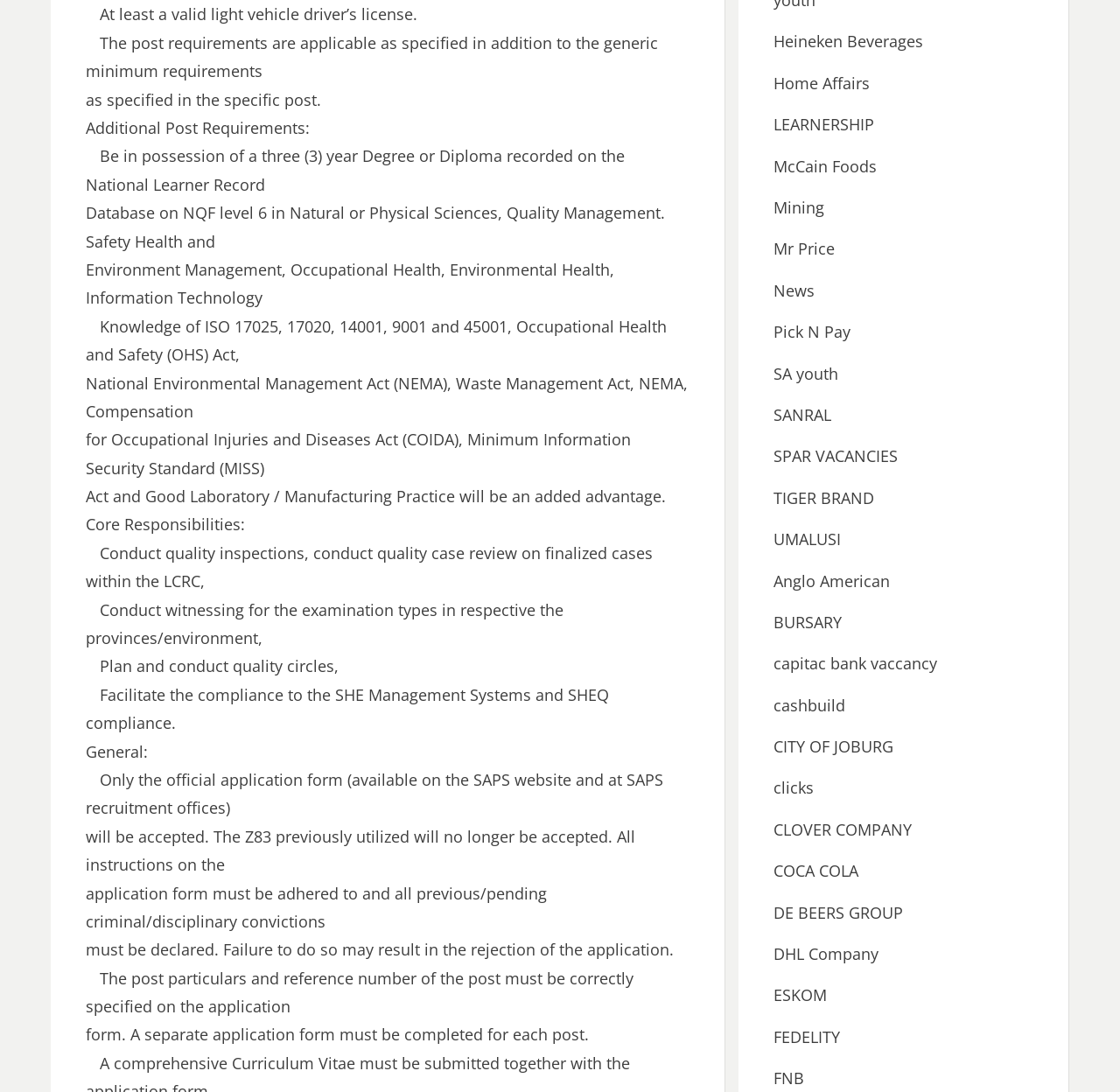Pinpoint the bounding box coordinates of the area that must be clicked to complete this instruction: "Click on LEARNERSHIP".

[0.691, 0.104, 0.781, 0.124]